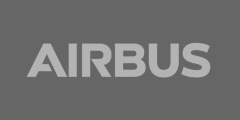Explain the details of the image comprehensively.

The image features the logo of Airbus, a prominent aerospace company known for its commercial aircraft, helicopters, and military equipment. The logo is displayed in a sleek, modern design, emphasizing the brand's commitment to innovation and excellence in aviation. This symbol represents Airbus's significant role in the aviation industry and its global presence, serving clients and customers around the world. The logo is presented against a subtle grey background, enhancing its visual impact and reinforcing the company's modern aesthetic. This image is part of a broader showcase highlighting the partnerships and collaborations of Hurst Green Plastics Ltd, reflecting their involvement with leading companies in various sectors, including aerospace.